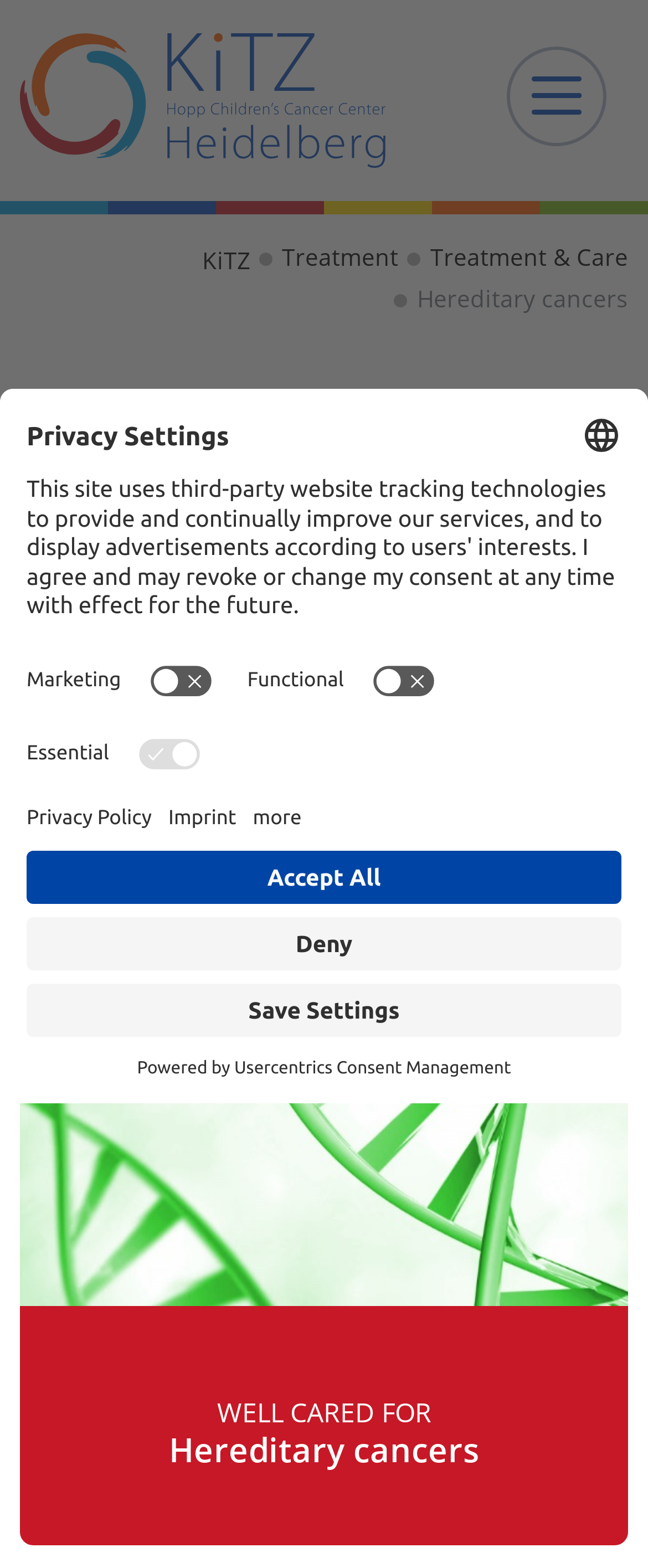What is the purpose of the 'Save Settings' button?
Using the image provided, answer with just one word or phrase.

To save privacy settings